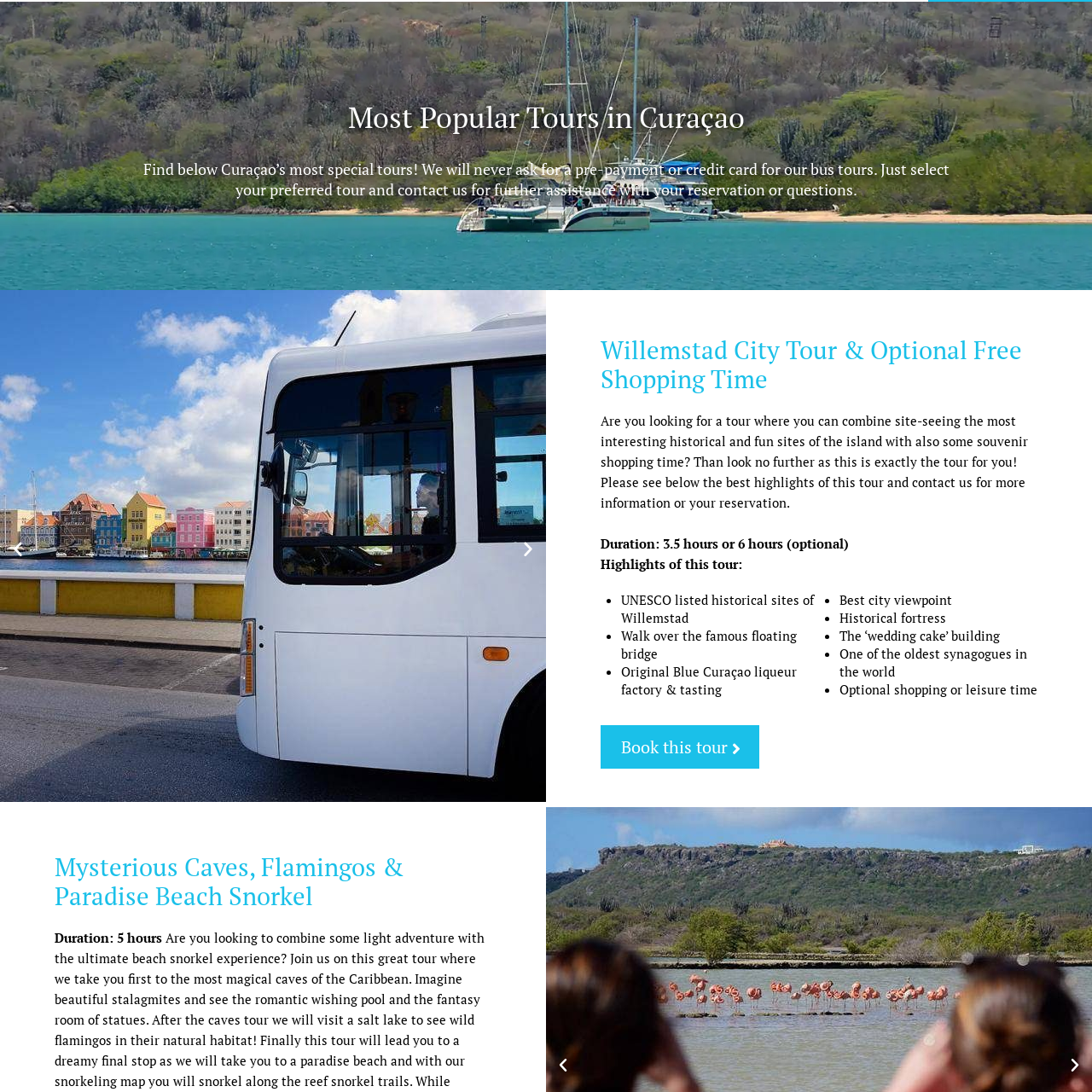Describe extensively the contents of the image within the red-bordered area.

This image showcases one of the featured tours available in Curaçao, specifically highlighting the Willemstad City Tour & Optional Free Shopping Time. The vibrant visuals likely illustrate key highlights, such as UNESCO-listed historical sites, the famous floating bridge, and the original Blue Curaçao liqueur factory, making it a perfect choice for those interested in both sightseeing and unique shopping experiences. The tour promises a combination of rich history and leisure, inviting potential travelers to explore the cultural treasures and picturesque views of Willemstad, all while ensuring a smooth reservation process without upfront payments.